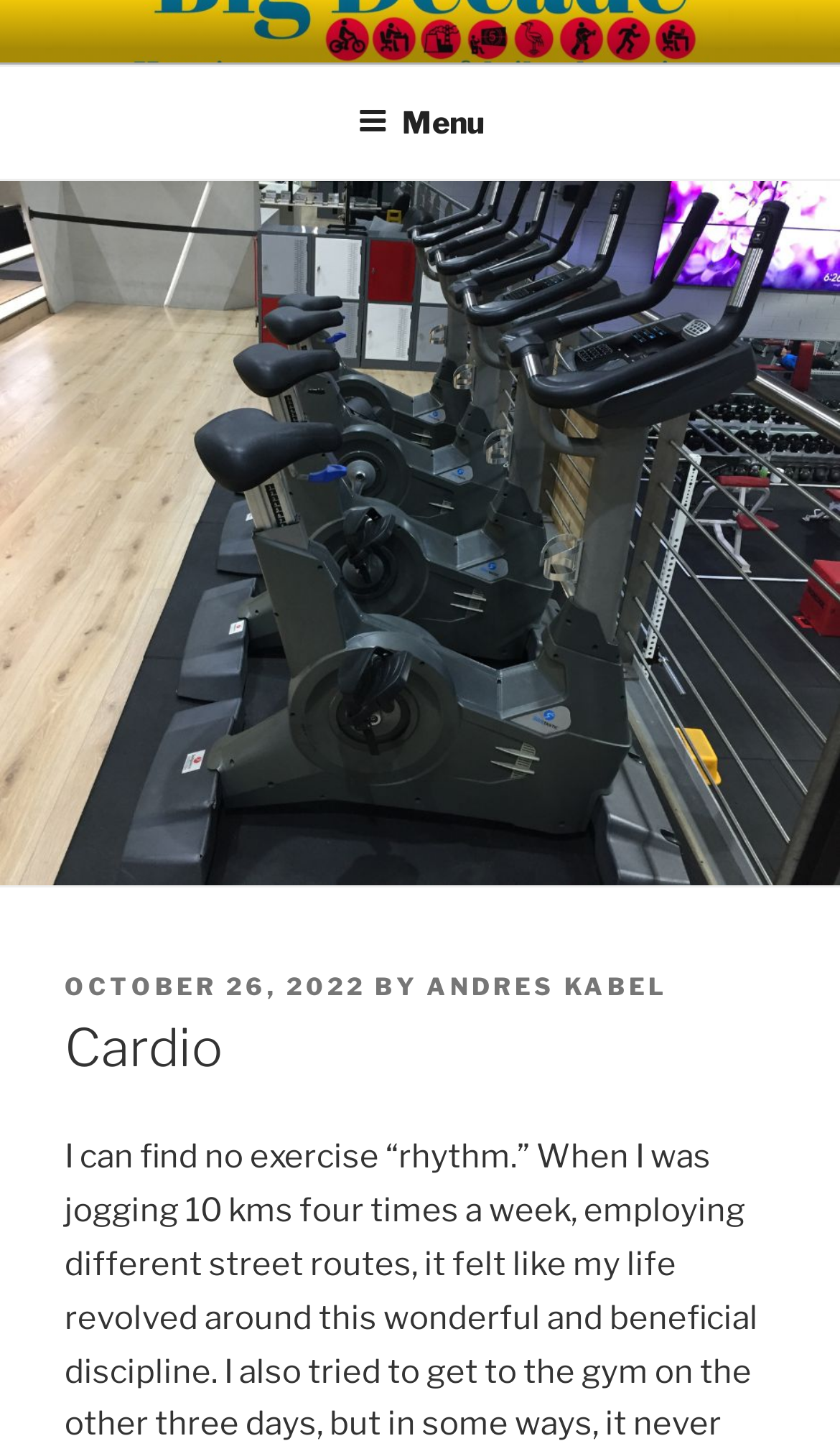What is the title of the latest article?
Use the screenshot to answer the question with a single word or phrase.

Happiness: 10 Years of Day-on-Day Obsession